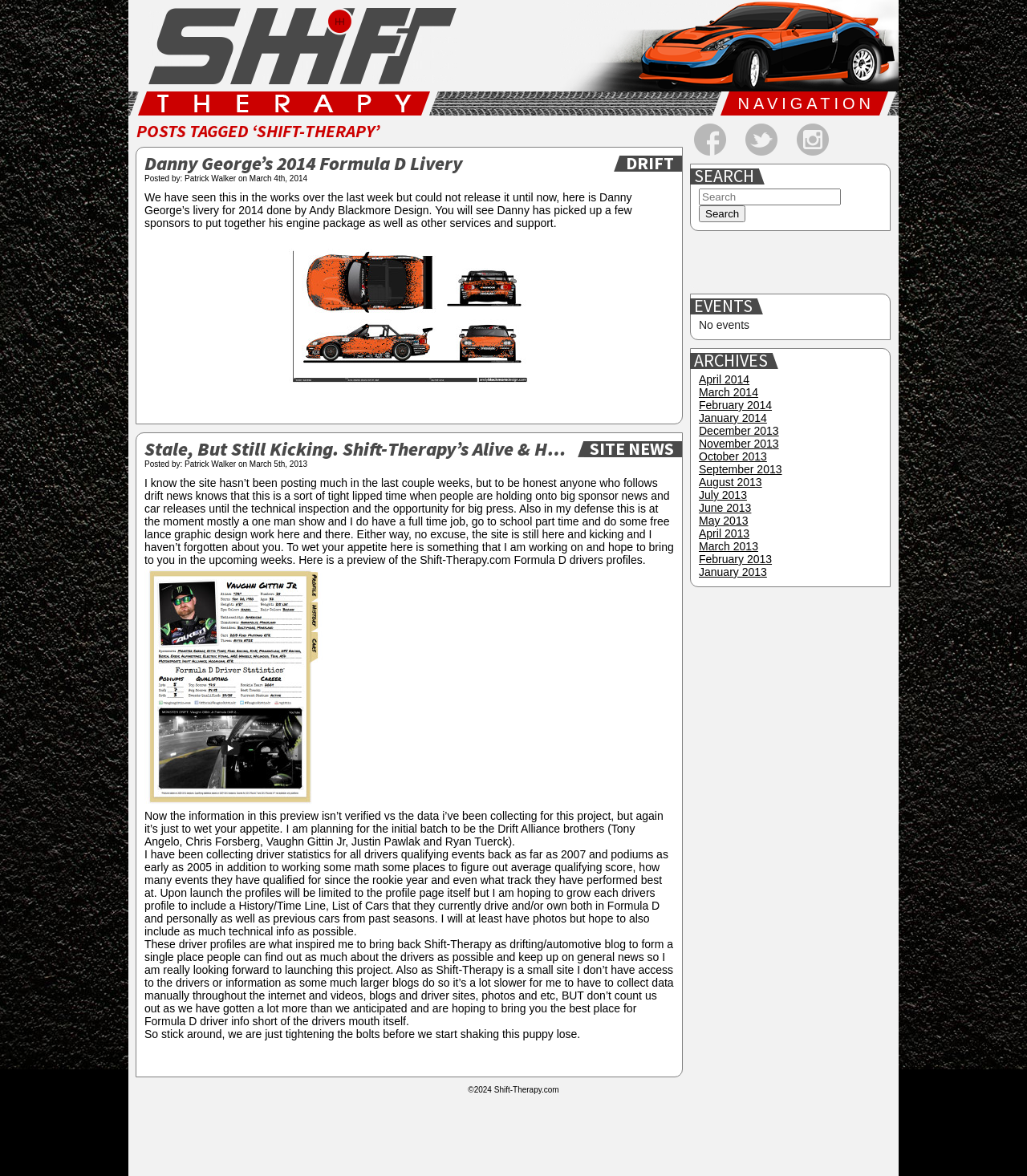How many social media links are in the navigation?
Provide an in-depth and detailed answer to the question.

I examined the navigation section and found three social media links: Facebook, Twitter, and Instagram.